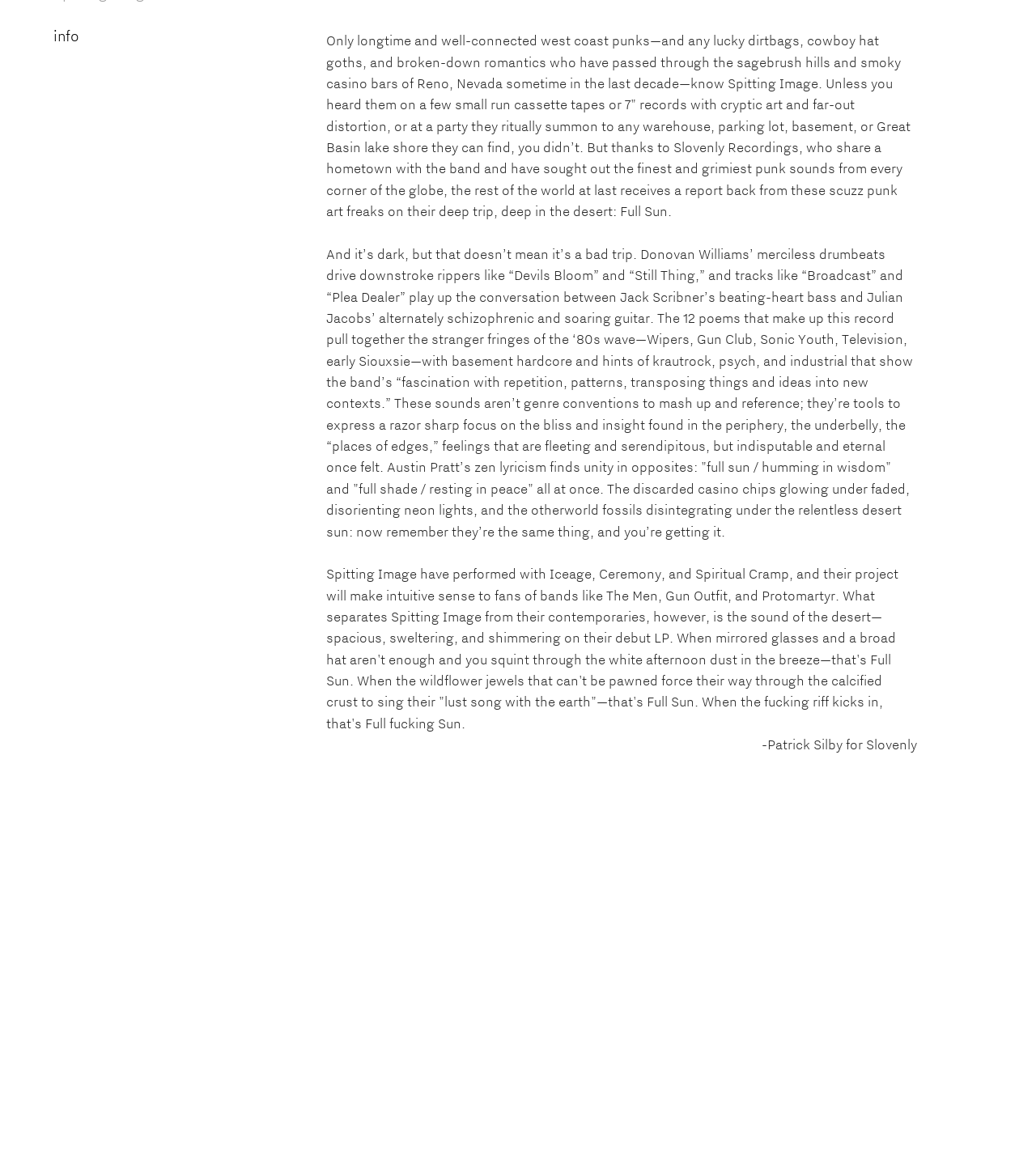From the webpage screenshot, predict the bounding box coordinates (top-left x, top-left y, bottom-right x, bottom-right y) for the UI element described here: info

[0.052, 0.023, 0.077, 0.04]